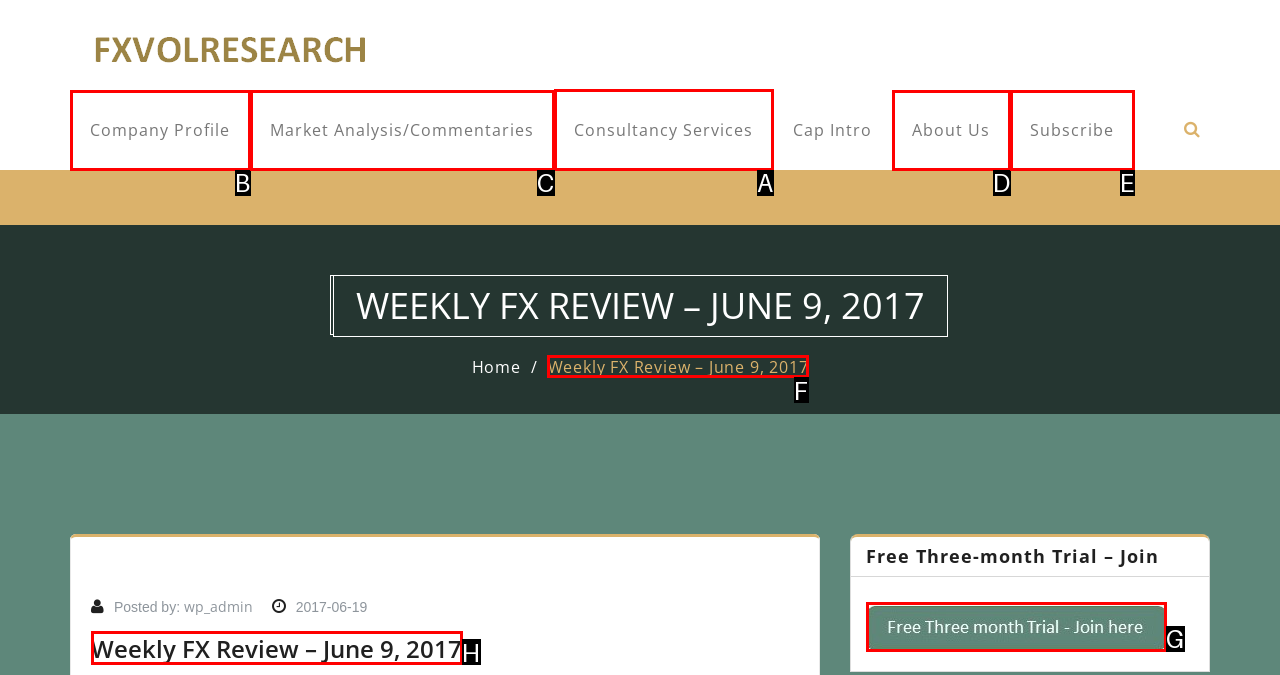Identify the correct letter of the UI element to click for this task: check consultancy services
Respond with the letter from the listed options.

A